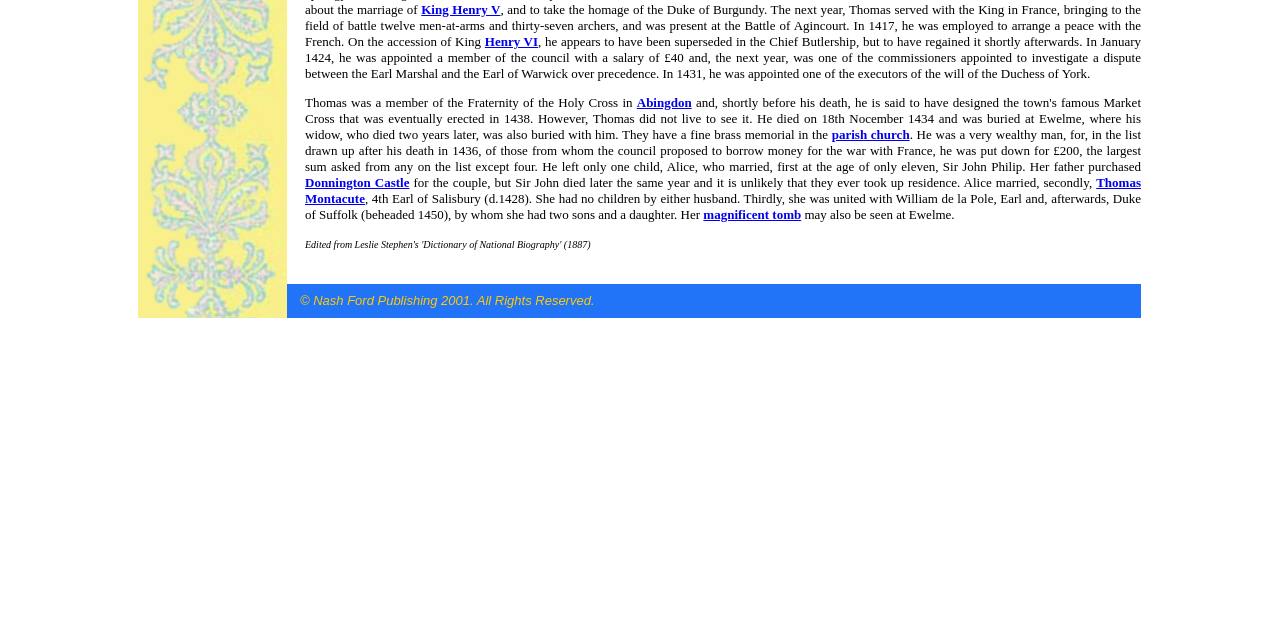Based on the element description "Donnington Castle", predict the bounding box coordinates of the UI element.

[0.238, 0.273, 0.32, 0.297]